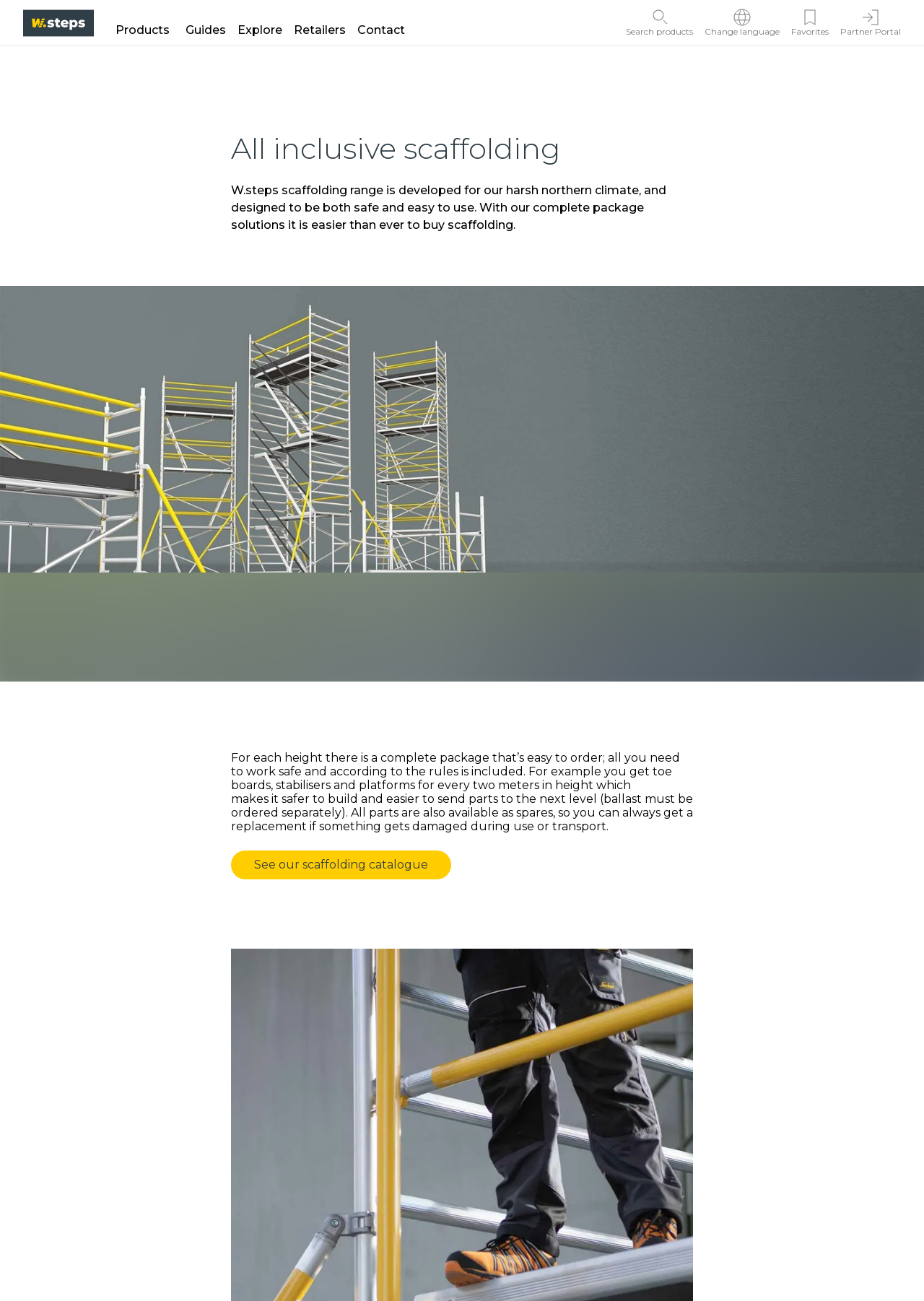Create a detailed summary of all the visual and textual information on the webpage.

The webpage is about W.steps' all-inclusive scaffolding solutions. At the top left, there is a link to the website's homepage labeled "W.steps". Next to it, there are four buttons: "Products", "Guides", "Explore", and "Retailers", followed by a link to "Contact". On the top right, there are three buttons: "Search products", "Change language", and "Favorites", and a link to "Partner Portal".

Below the top navigation bar, there is a large heading that reads "All inclusive scaffolding". Underneath the heading, there is a paragraph of text that describes the benefits of W.steps' scaffolding range, highlighting its safety and ease of use. To the left of the text, there is a large image that appears to be related to scaffolding.

Further down the page, there is another block of text that explains the convenience of W.steps' complete package solutions, which include all necessary parts to work safely and according to the rules. This text is accompanied by a link to "See our scaffolding catalogue".